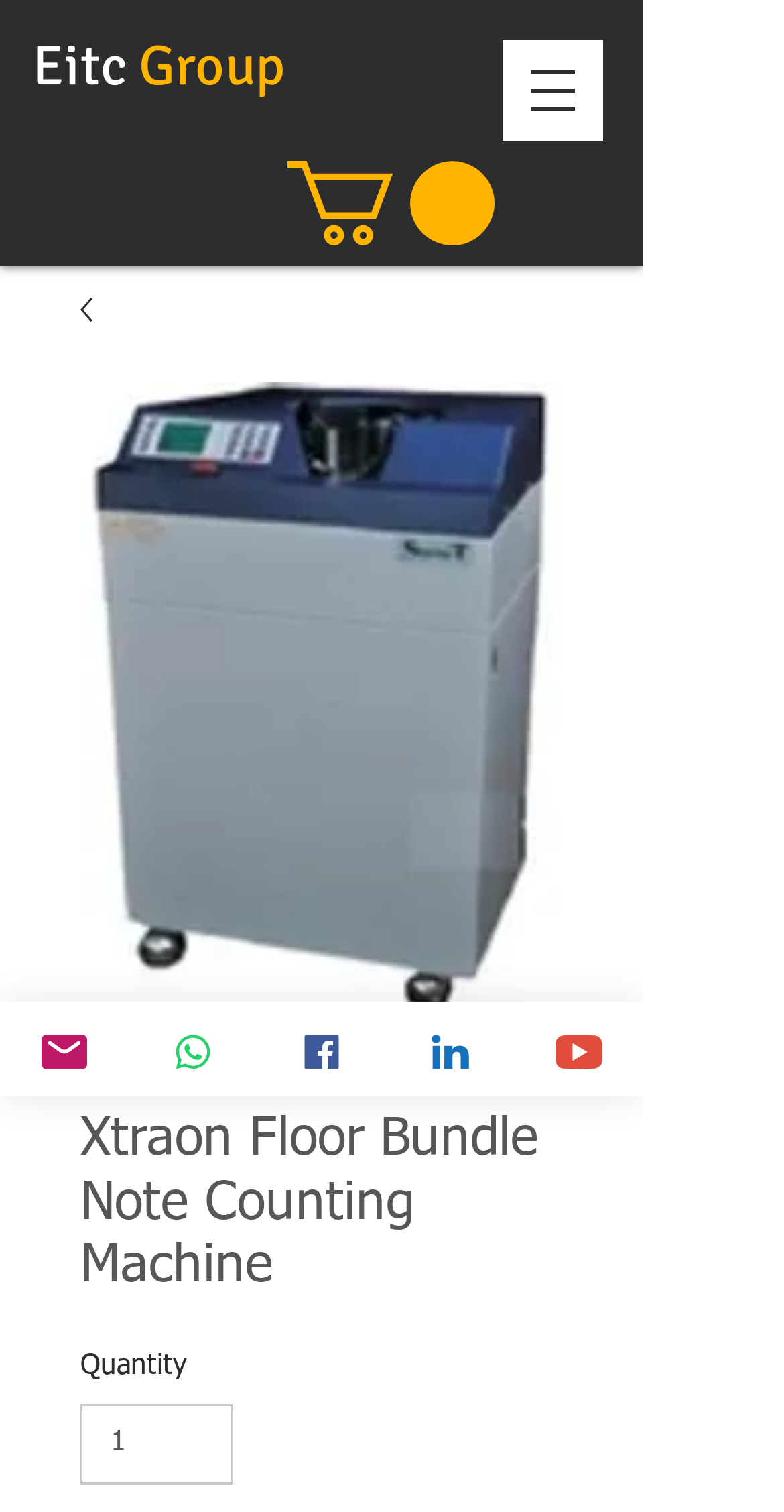What is the function of the button?
Provide a detailed and well-explained answer to the question.

I determined the function of the button by its description 'Open navigation menu', which suggests that it opens a menu when clicked.